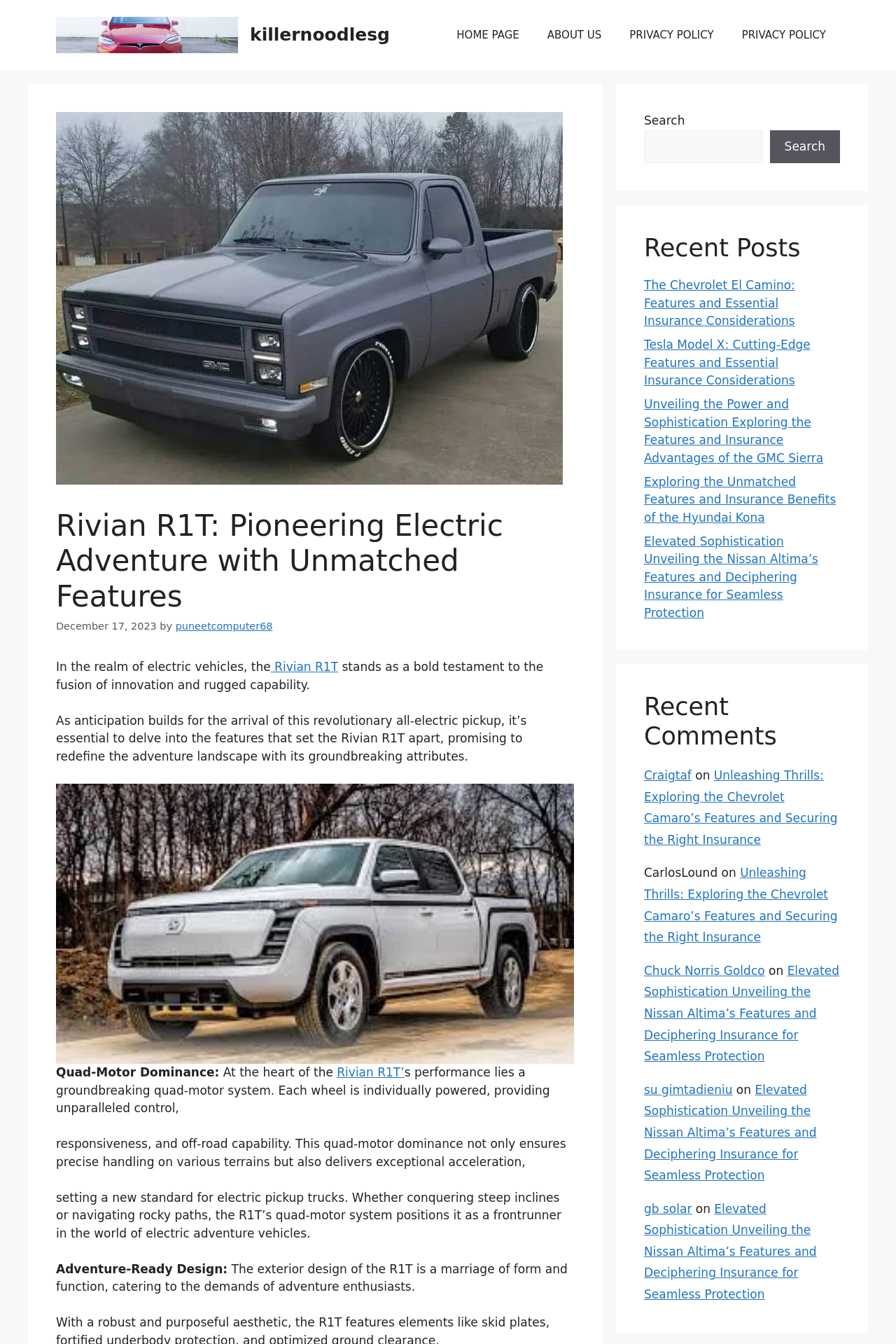Identify the bounding box coordinates of the clickable section necessary to follow the following instruction: "Search for something". The coordinates should be presented as four float numbers from 0 to 1, i.e., [left, top, right, bottom].

[0.719, 0.097, 0.851, 0.121]